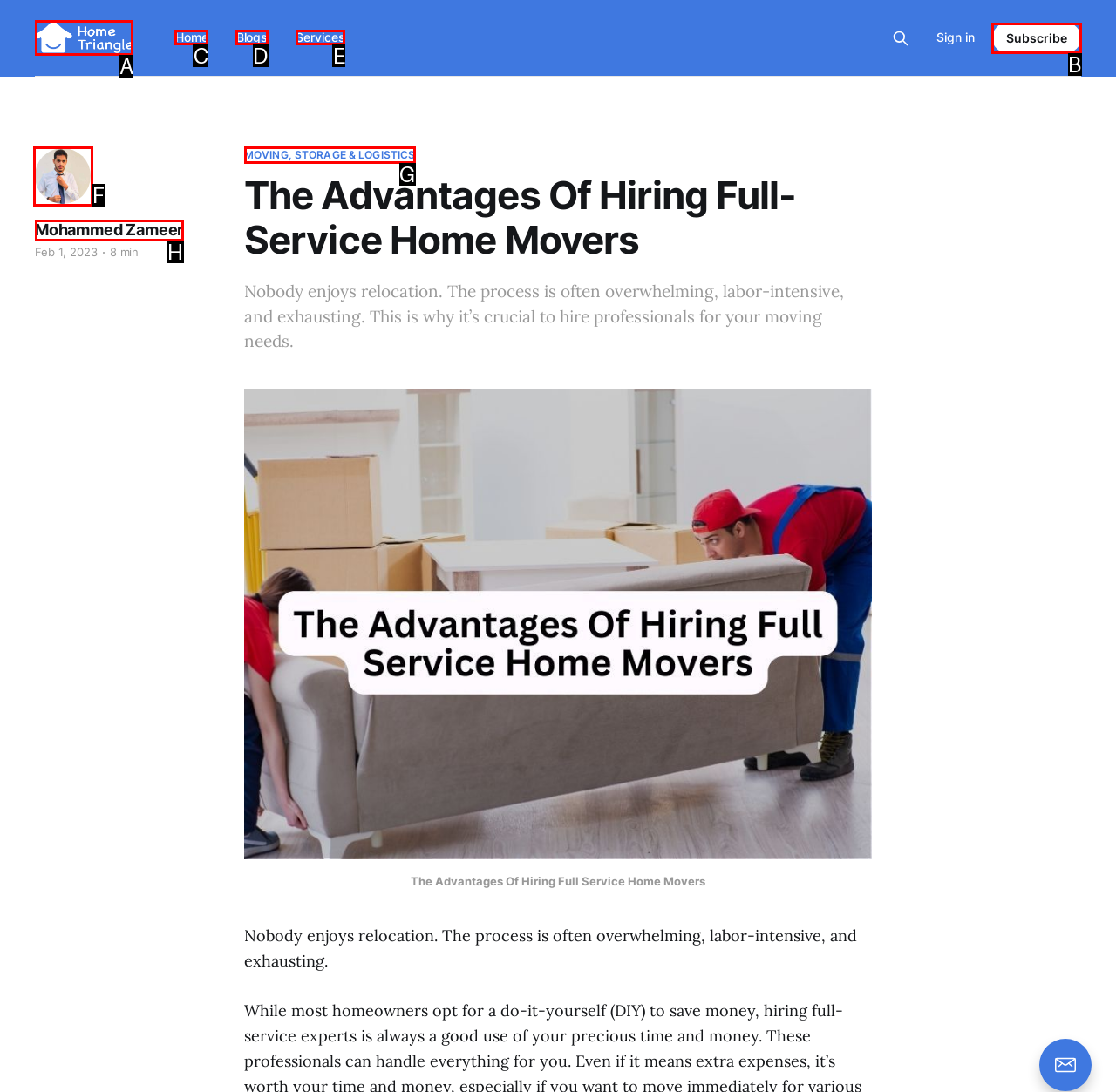Which option corresponds to the following element description: Moving, Storage & Logistics?
Please provide the letter of the correct choice.

G